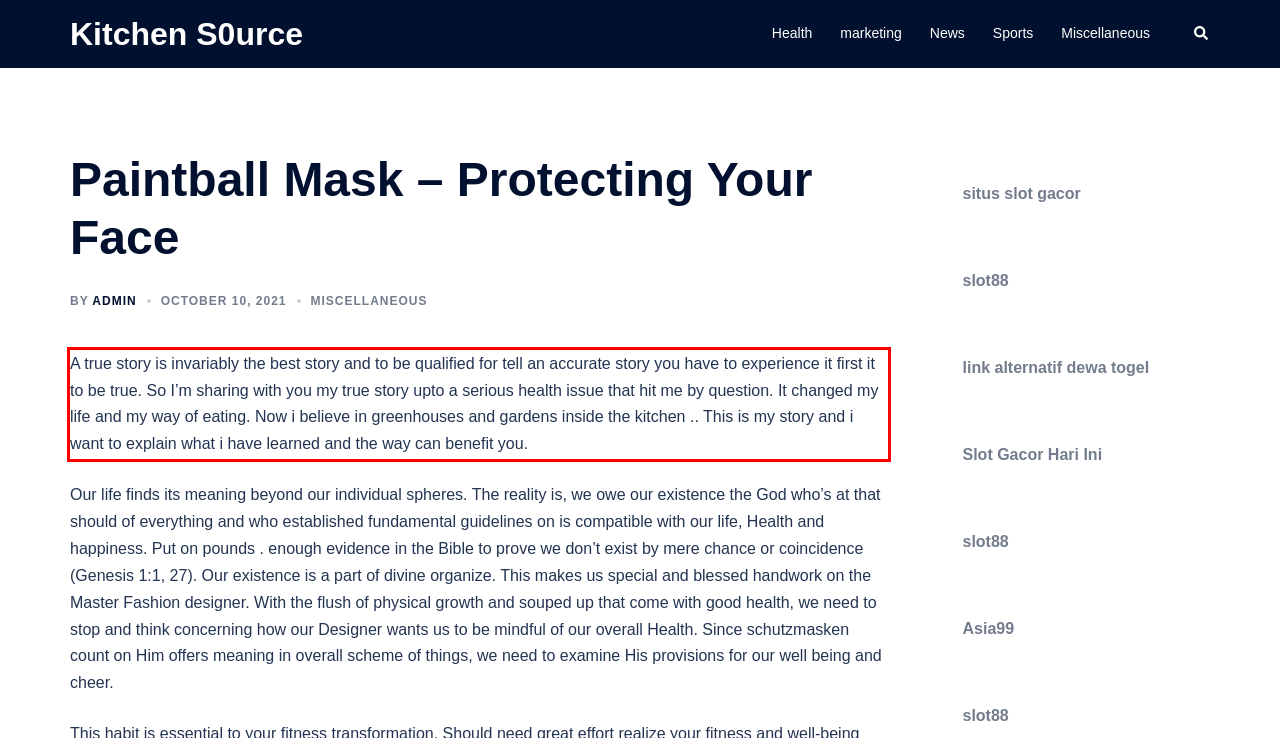Identify the text inside the red bounding box on the provided webpage screenshot by performing OCR.

A true story is invariably the best story and to be qualified for tell an accurate story you have to experience it first it to be true. So I’m sharing with you my true story upto a serious health issue that hit me by question. It changed my life and my way of eating. Now i believe in greenhouses and gardens inside the kitchen .. This is my story and i want to explain what i have learned and the way can benefit you.